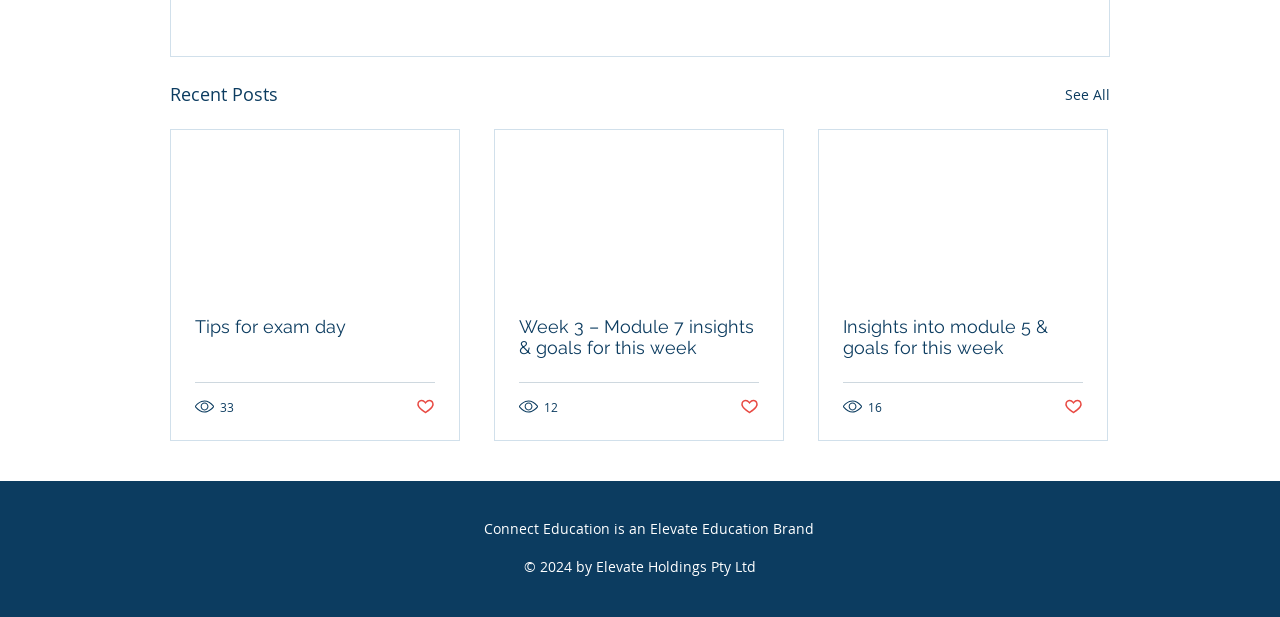Refer to the image and provide a thorough answer to this question:
What is the purpose of the buttons in the articles?

The buttons in the articles have the text 'Post not marked as liked', suggesting that they are used to like or mark the posts as liked.